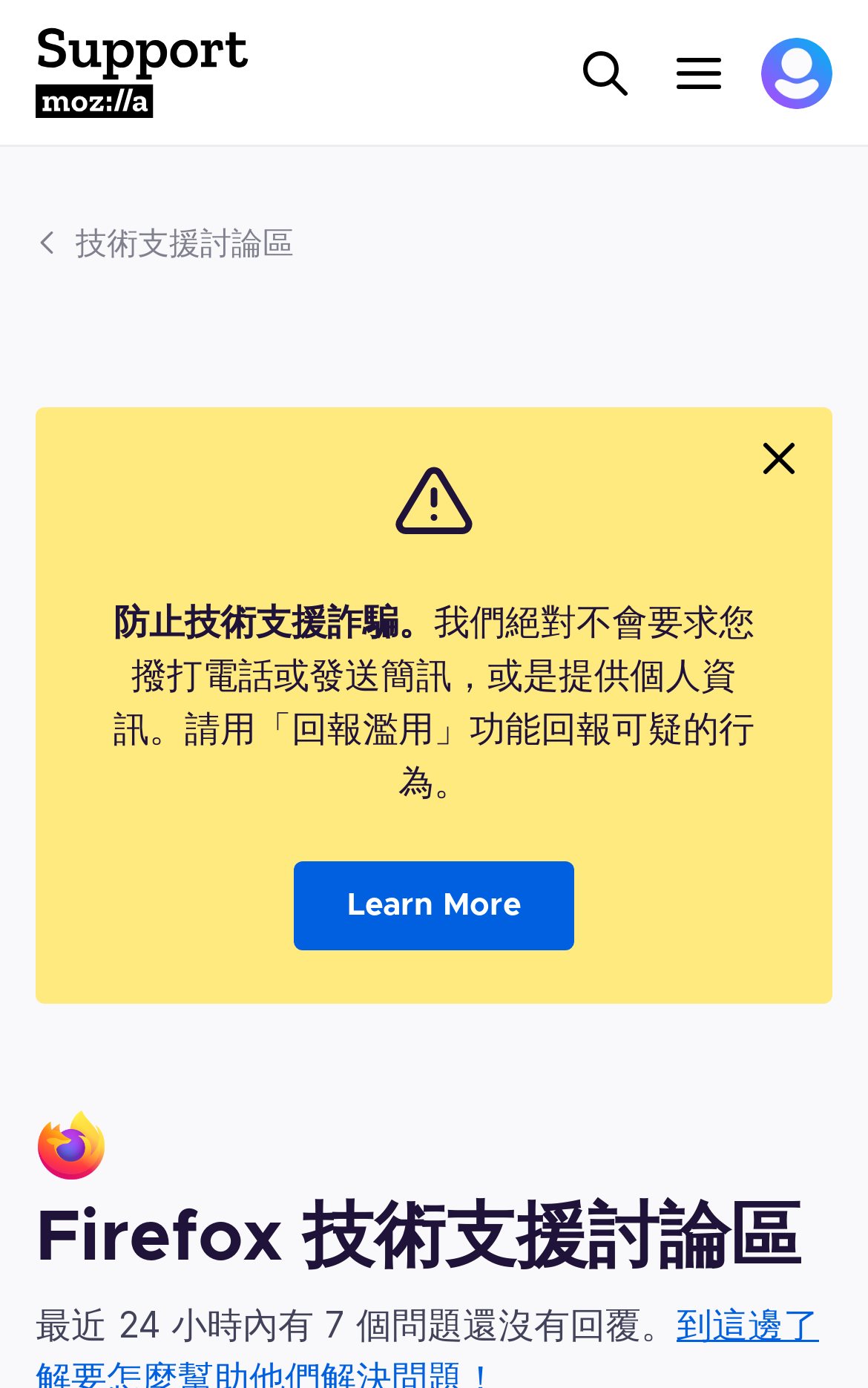Answer the question with a brief word or phrase:
What is the logo on the top left corner?

Mozilla Support Logo